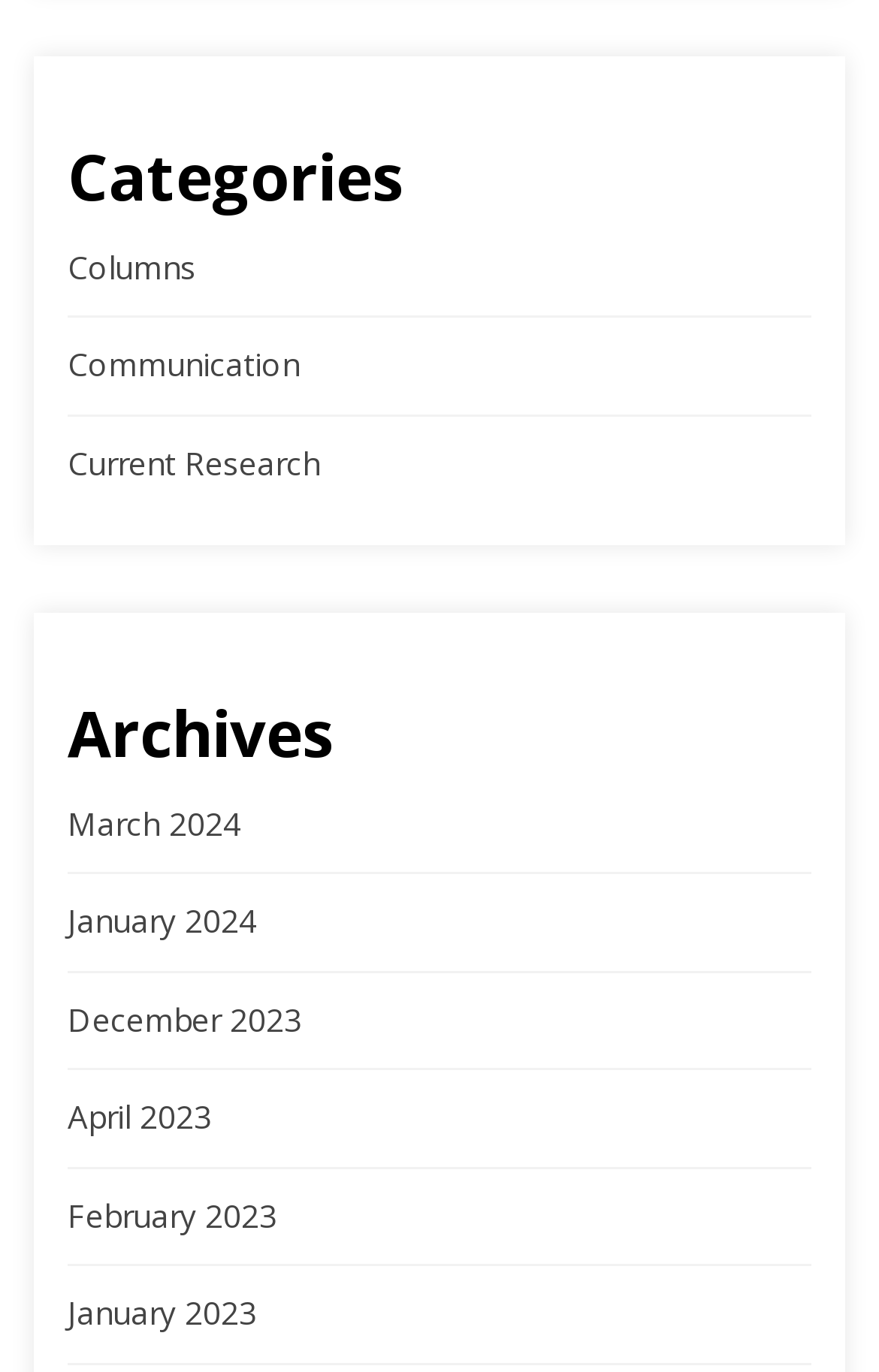Determine the bounding box coordinates of the clickable element to achieve the following action: 'Explore Current Research'. Provide the coordinates as four float values between 0 and 1, formatted as [left, top, right, bottom].

[0.077, 0.321, 0.364, 0.352]